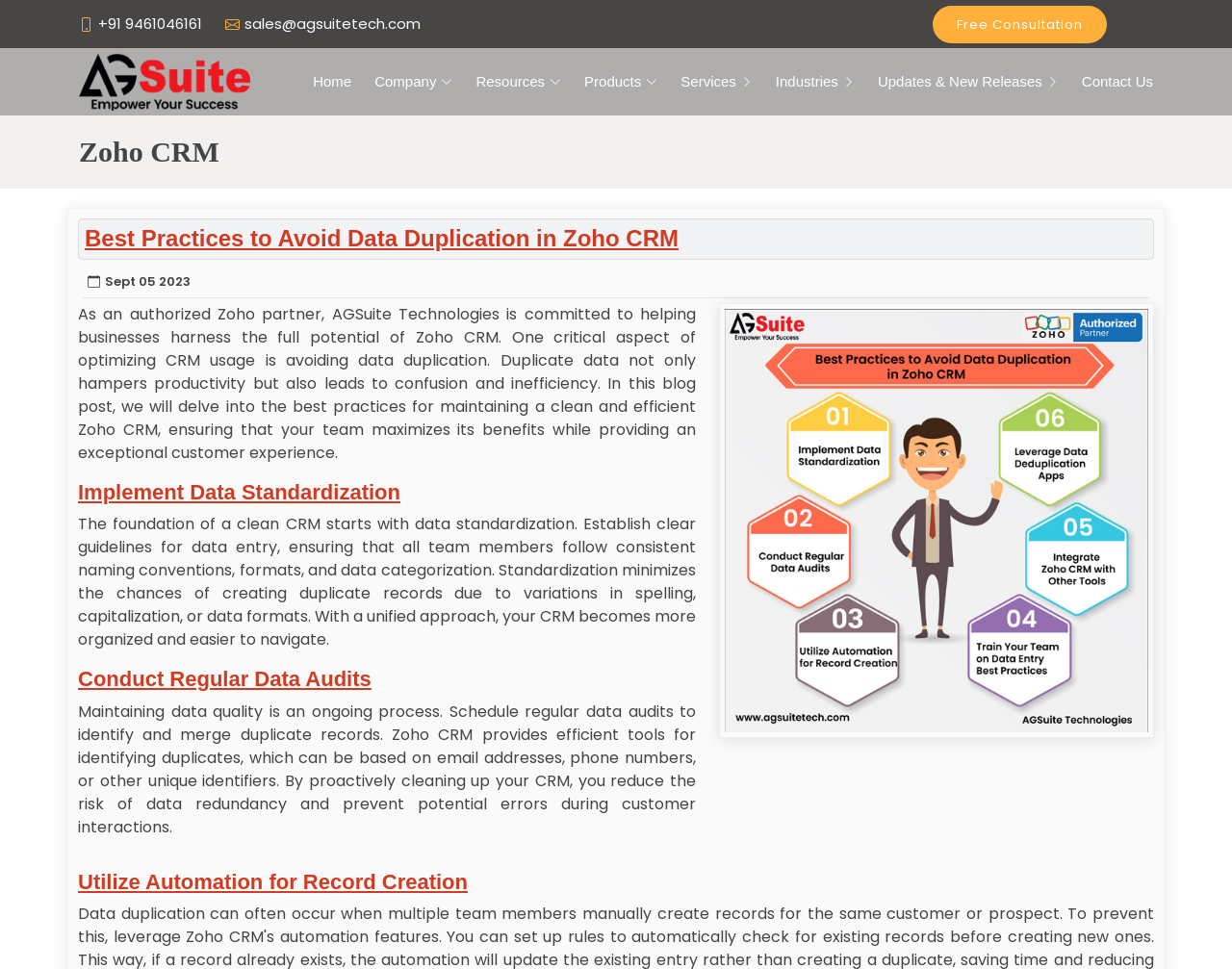Using the description: "Free Consultation", determine the UI element's bounding box coordinates. Ensure the coordinates are in the format of four float numbers between 0 and 1, i.e., [left, top, right, bottom].

[0.757, 0.006, 0.898, 0.044]